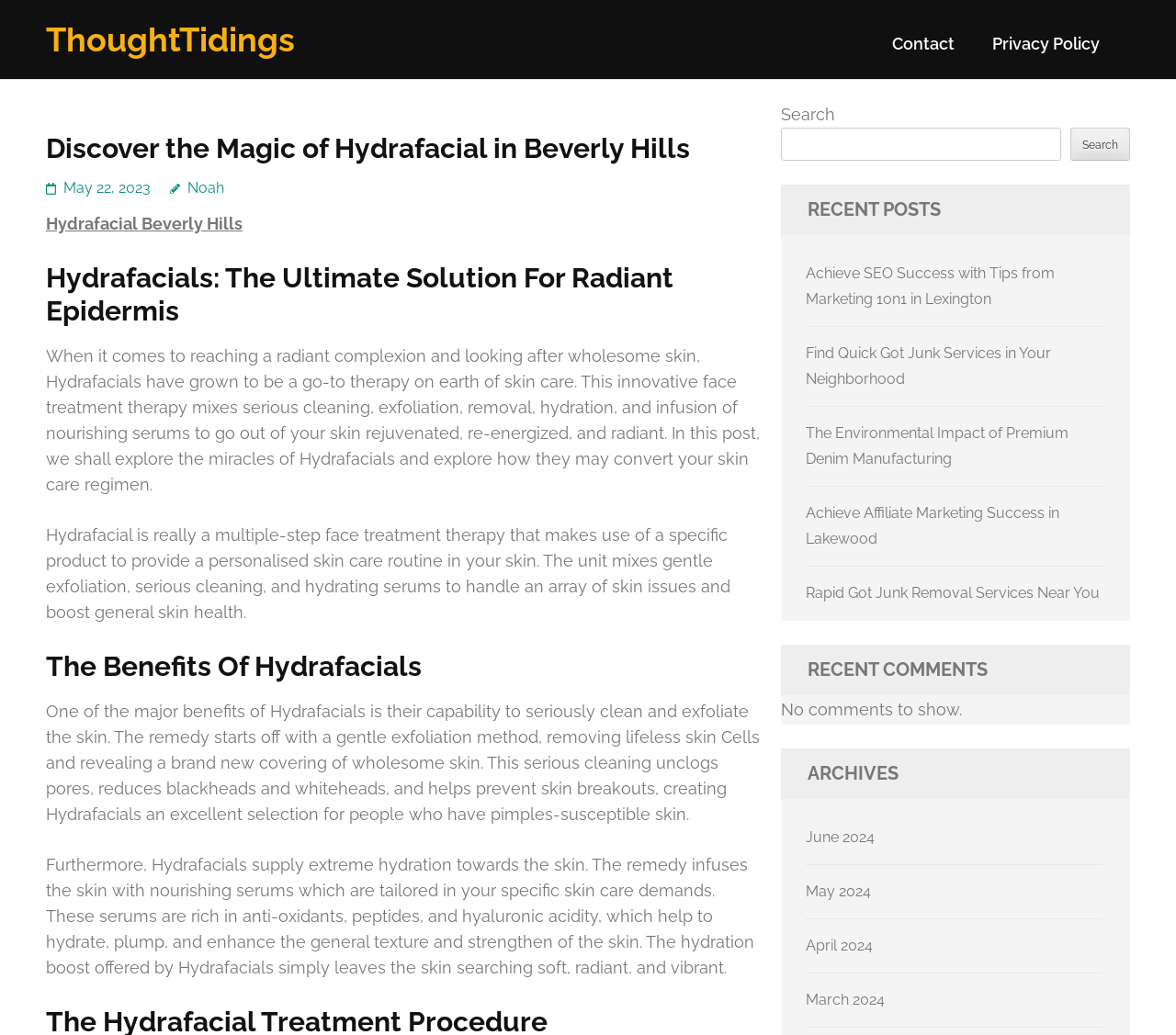Please identify the bounding box coordinates of where to click in order to follow the instruction: "Click on the 'Contact' link".

[0.759, 0.033, 0.812, 0.067]